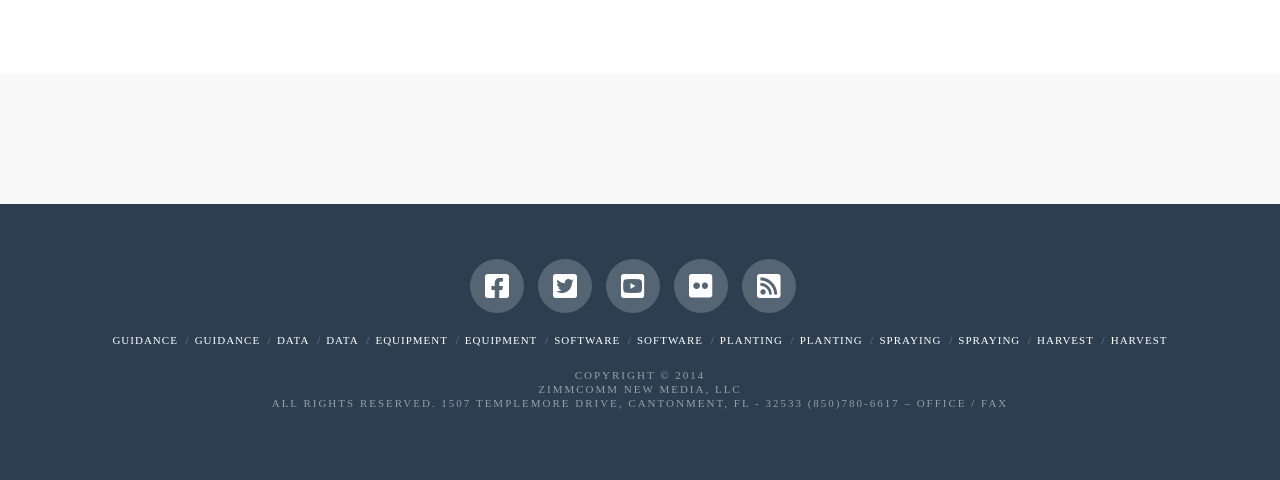Please specify the bounding box coordinates of the region to click in order to perform the following instruction: "Visit Facebook".

[0.367, 0.54, 0.409, 0.653]